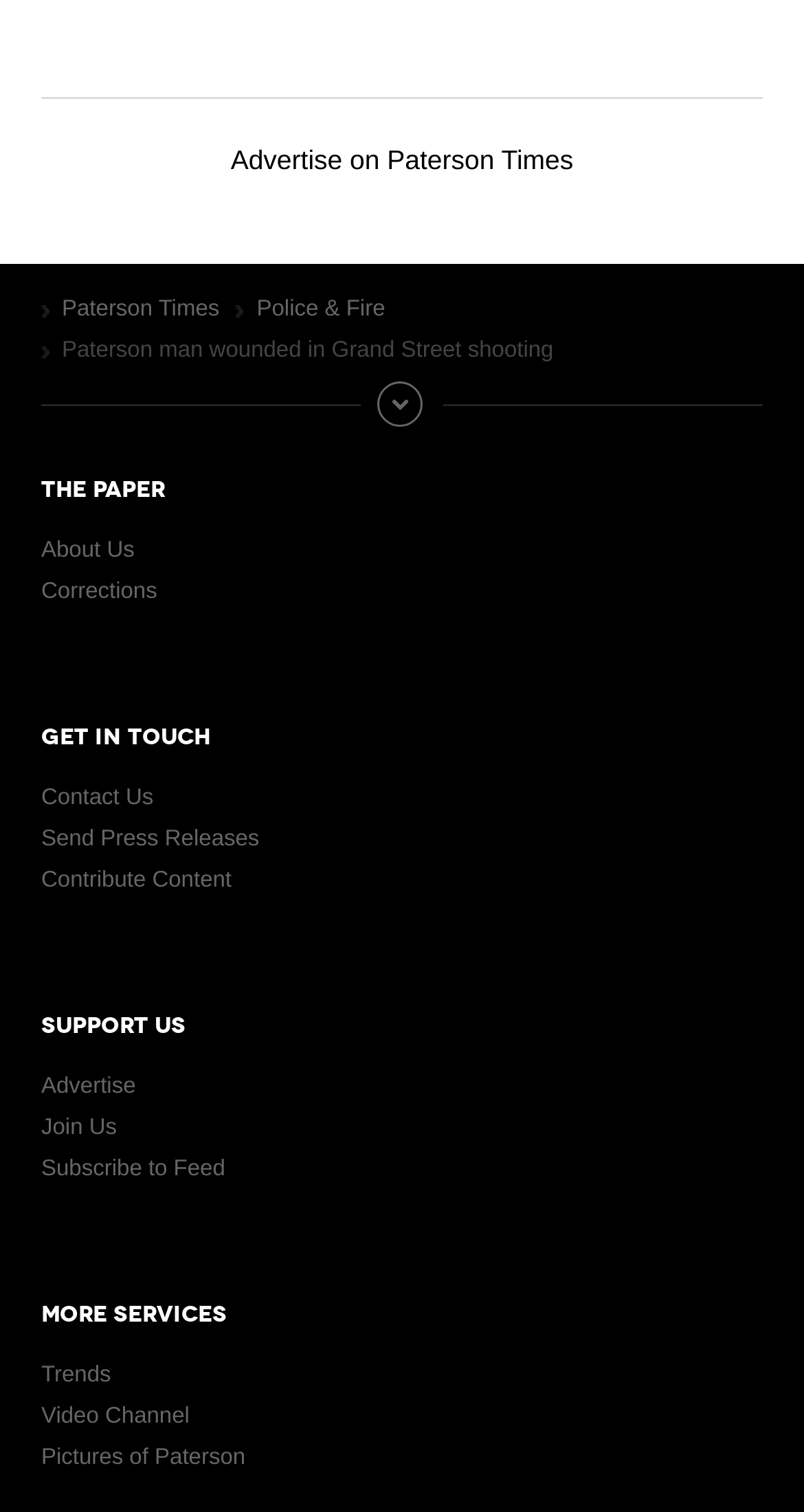Identify the bounding box coordinates of the element that should be clicked to fulfill this task: "Learn about the paper". The coordinates should be provided as four float numbers between 0 and 1, i.e., [left, top, right, bottom].

[0.051, 0.309, 0.949, 0.336]